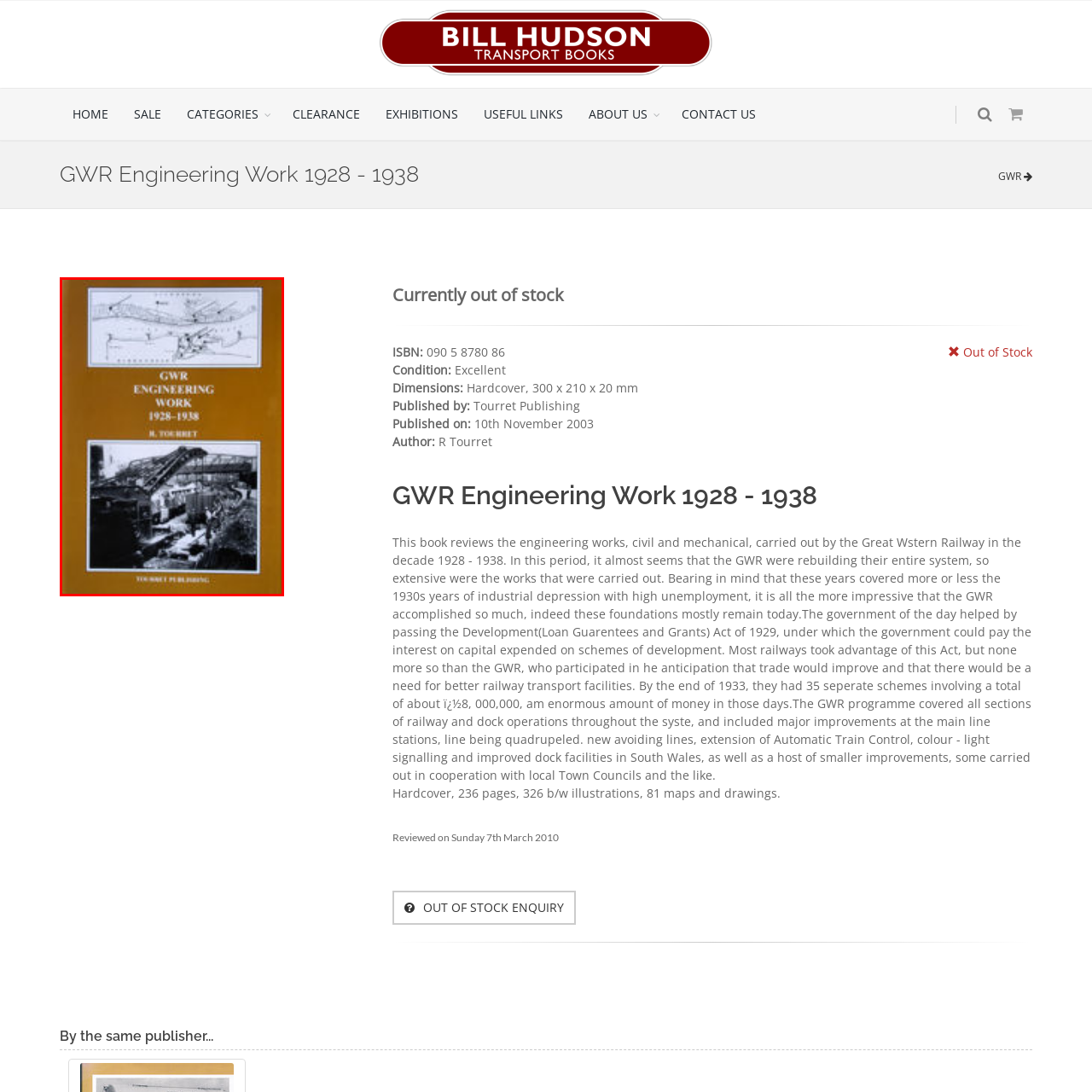Elaborate on the visual details of the image contained within the red boundary.

The image showcases the cover of the book titled "GWR Engineering Work 1928 - 1938," authored by H. Tourret and published by Tourret Publishing. The cover features a striking brown background with two prominent visual elements: an engineering drawing at the top that outlines railway infrastructure and below it, a photograph depicting a historical scene related to railway engineering. The title of the book is boldly displayed in the center, emphasizing its focus on the extensive engineering works carried out by the Great Western Railway during the noted years. The book is a detailed account of the civil and mechanical projects undertaken to enhance the railway system during a critical period of industrial development. Notably, the book is hardcover and includes a wealth of illustrations, making it a significant resource for enthusiasts and historians alike.